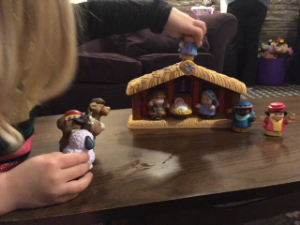Who are the main characters in the Nativity scene?
Kindly offer a detailed explanation using the data available in the image.

According to the caption, the Nativity scene includes Mary, Joseph, and various animals, highlighting the significance of family togetherness during the Christmas season.